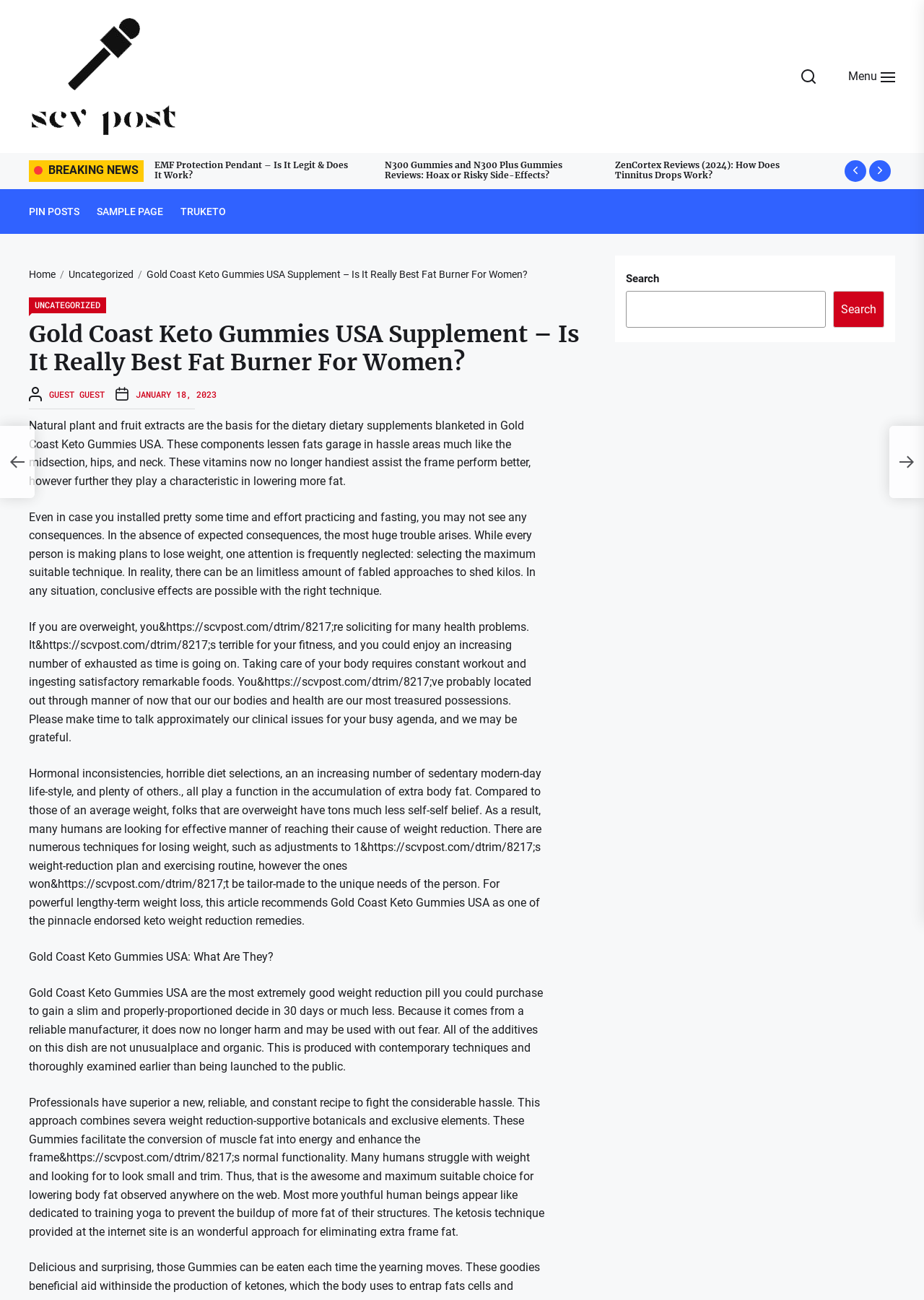Generate the text content of the main heading of the webpage.

Gold Coast Keto Gummies USA Supplement – Is It Really Best Fat Burner For Women?